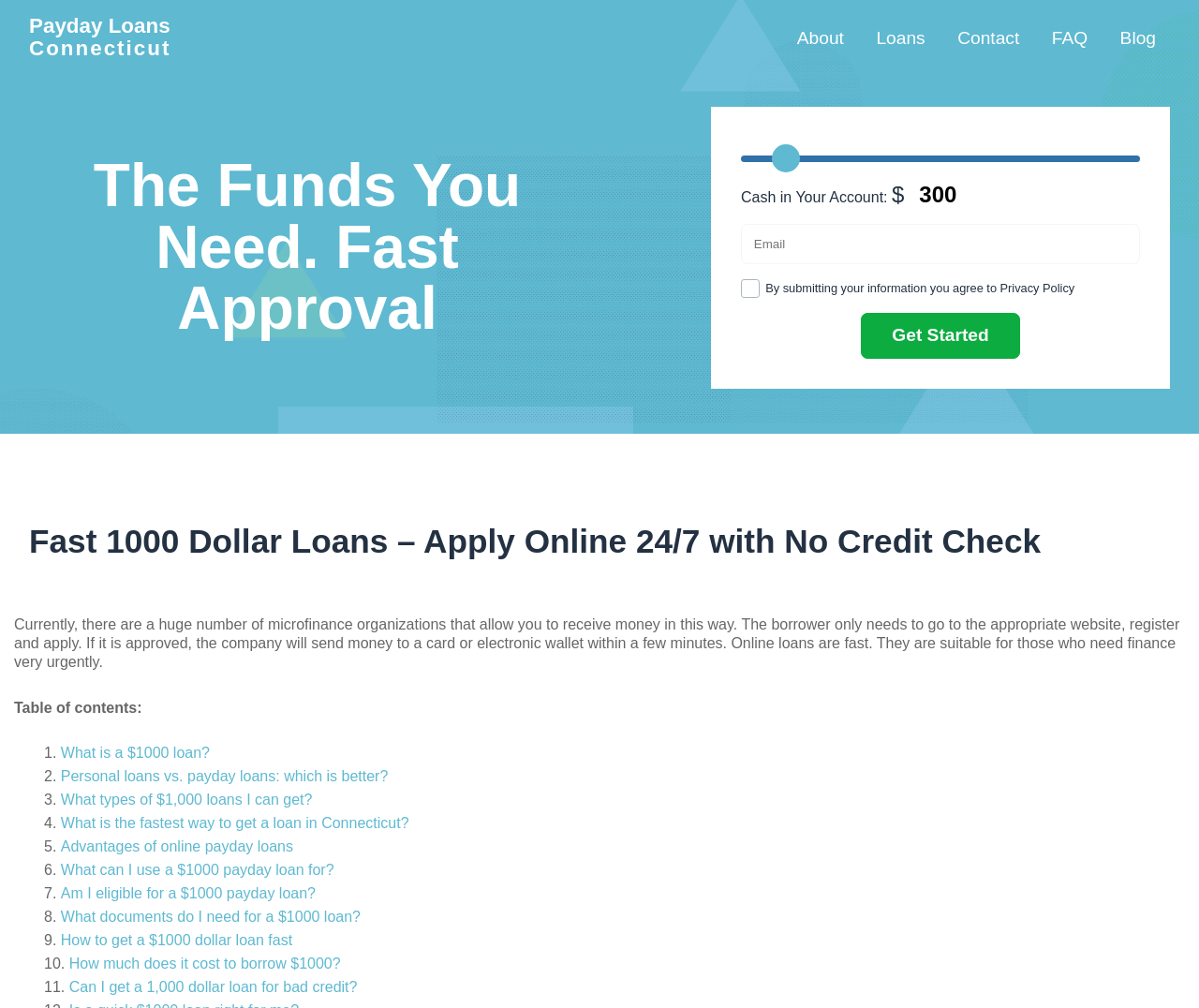Please locate the bounding box coordinates of the element that needs to be clicked to achieve the following instruction: "Click on the 'What is a $1000 loan?' link". The coordinates should be four float numbers between 0 and 1, i.e., [left, top, right, bottom].

[0.051, 0.739, 0.175, 0.755]